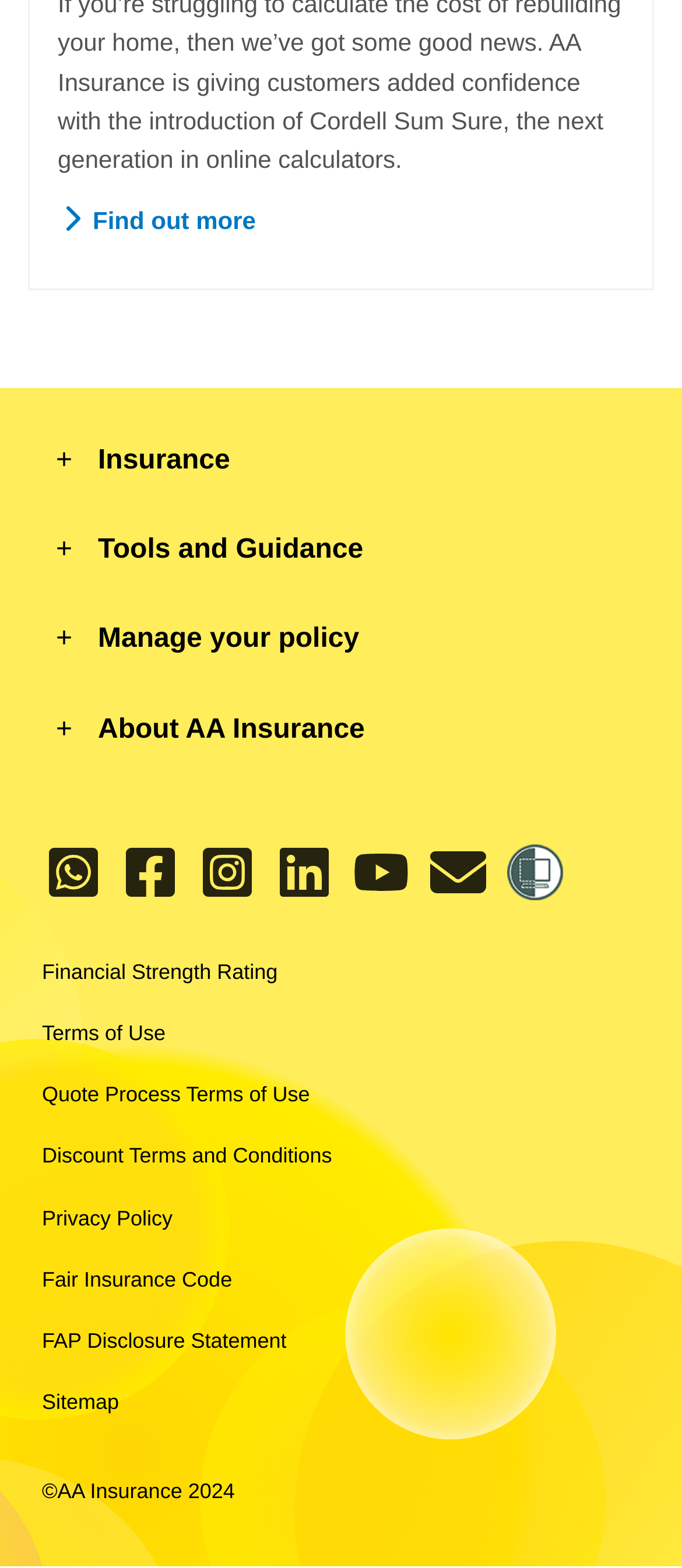Could you determine the bounding box coordinates of the clickable element to complete the instruction: "View Financial Strength Rating"? Provide the coordinates as four float numbers between 0 and 1, i.e., [left, top, right, bottom].

[0.062, 0.61, 0.938, 0.631]